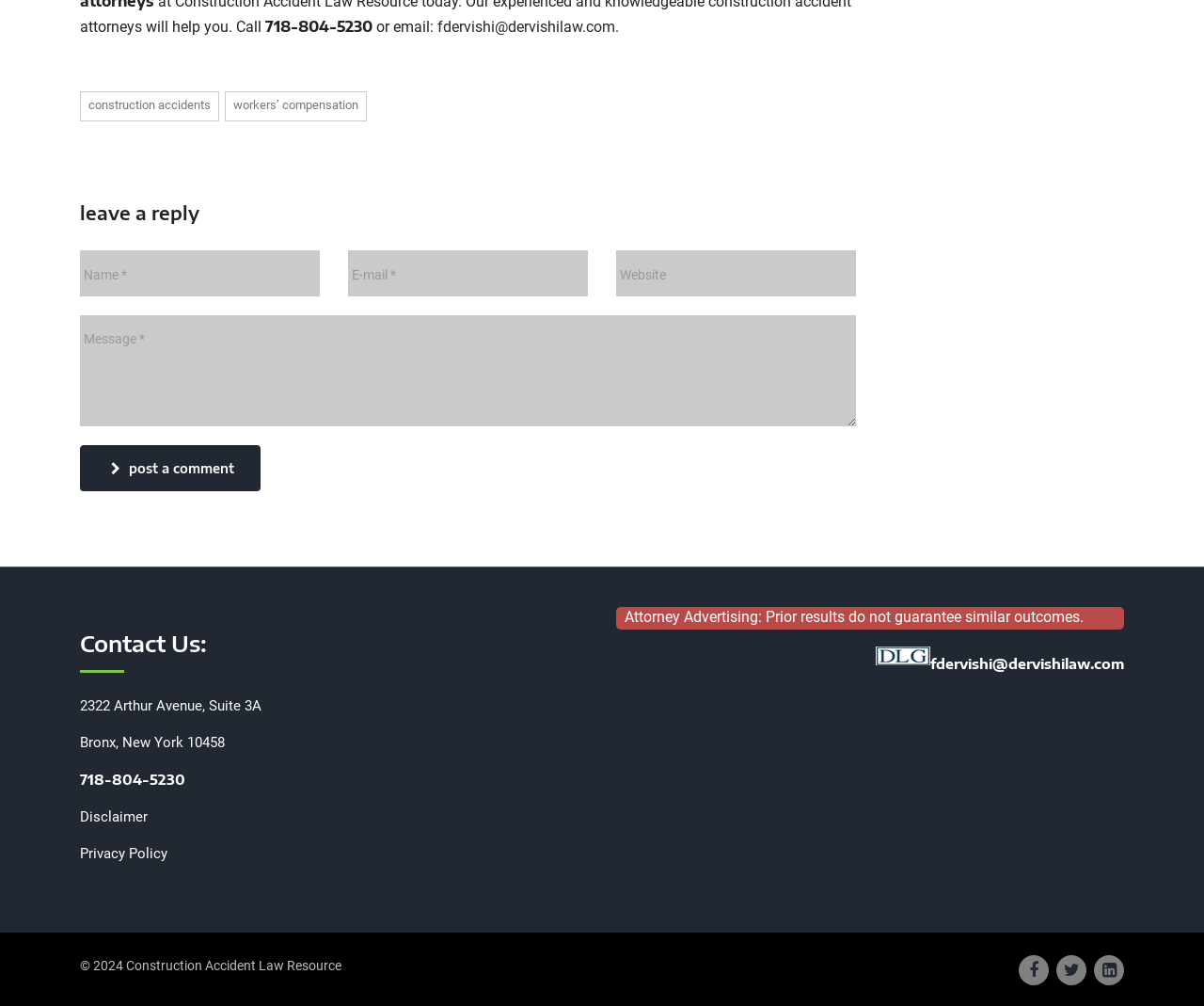Find the bounding box coordinates for the UI element whose description is: "Disclaimer". The coordinates should be four float numbers between 0 and 1, in the format [left, top, right, bottom].

[0.066, 0.803, 0.123, 0.82]